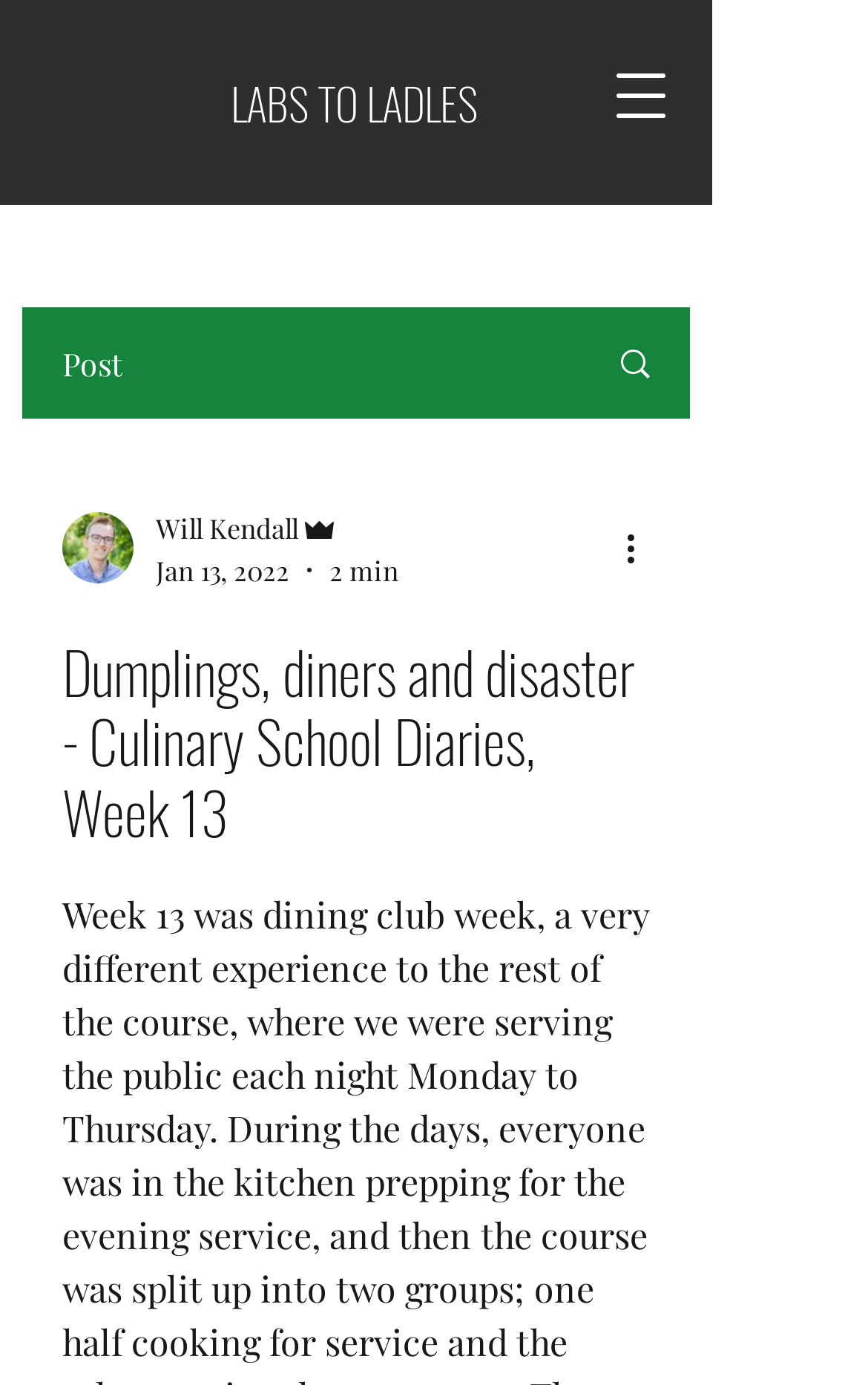What is the date of the post?
Please respond to the question with a detailed and well-explained answer.

I found the date of the post by looking at the element with the text 'Jan 13, 2022' which is a generic element located at [0.179, 0.398, 0.333, 0.424].